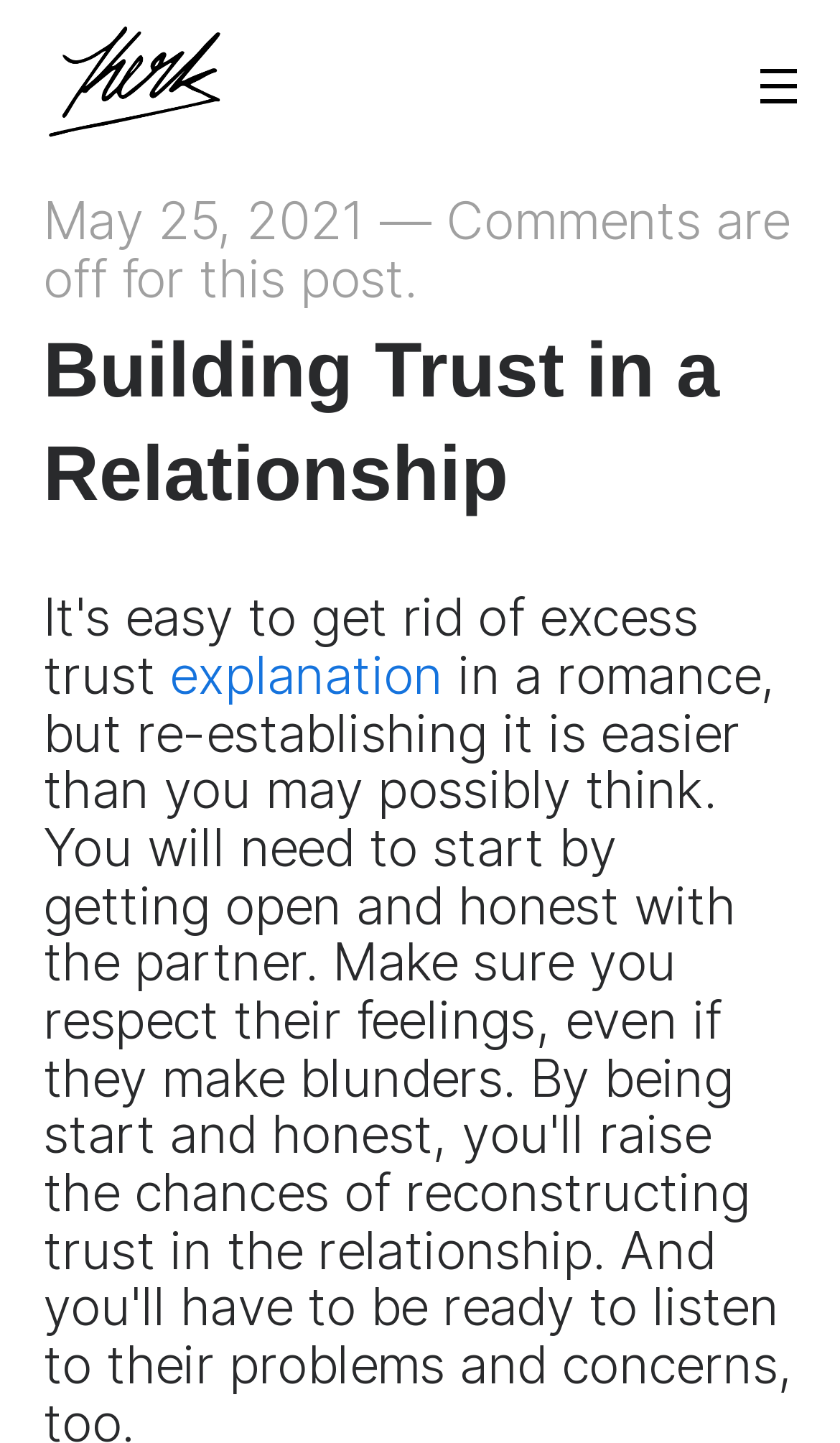Bounding box coordinates are to be given in the format (top-left x, top-left y, bottom-right x, bottom-right y). All values must be floating point numbers between 0 and 1. Provide the bounding box coordinate for the UI element described as: May 25, 2021

[0.051, 0.131, 0.435, 0.175]